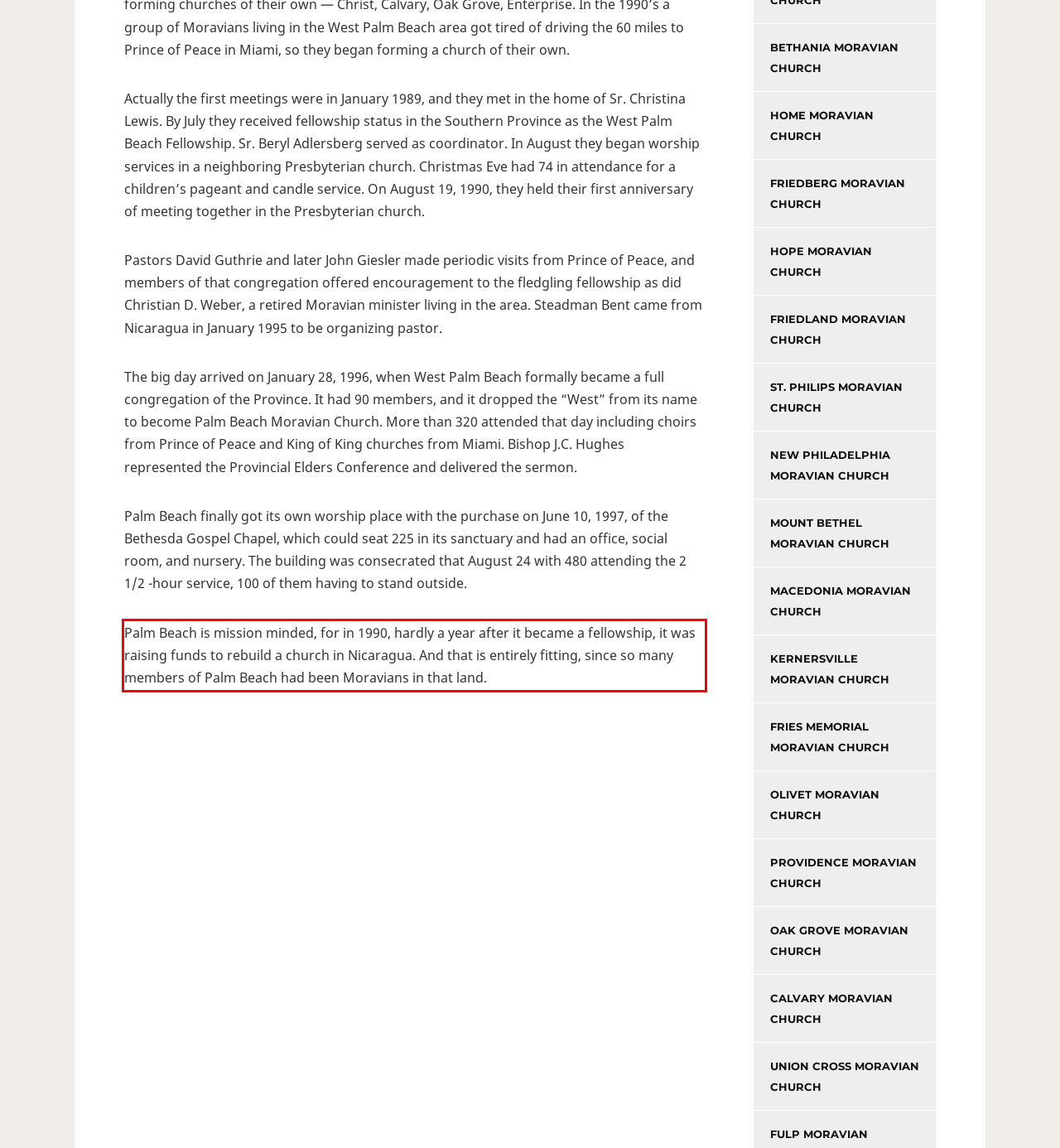Locate the red bounding box in the provided webpage screenshot and use OCR to determine the text content inside it.

Palm Beach is mission minded, for in 1990, hardly a year after it became a fellowship, it was raising funds to rebuild a church in Nicaragua. And that is entirely fitting, since so many members of Palm Beach had been Moravians in that land.